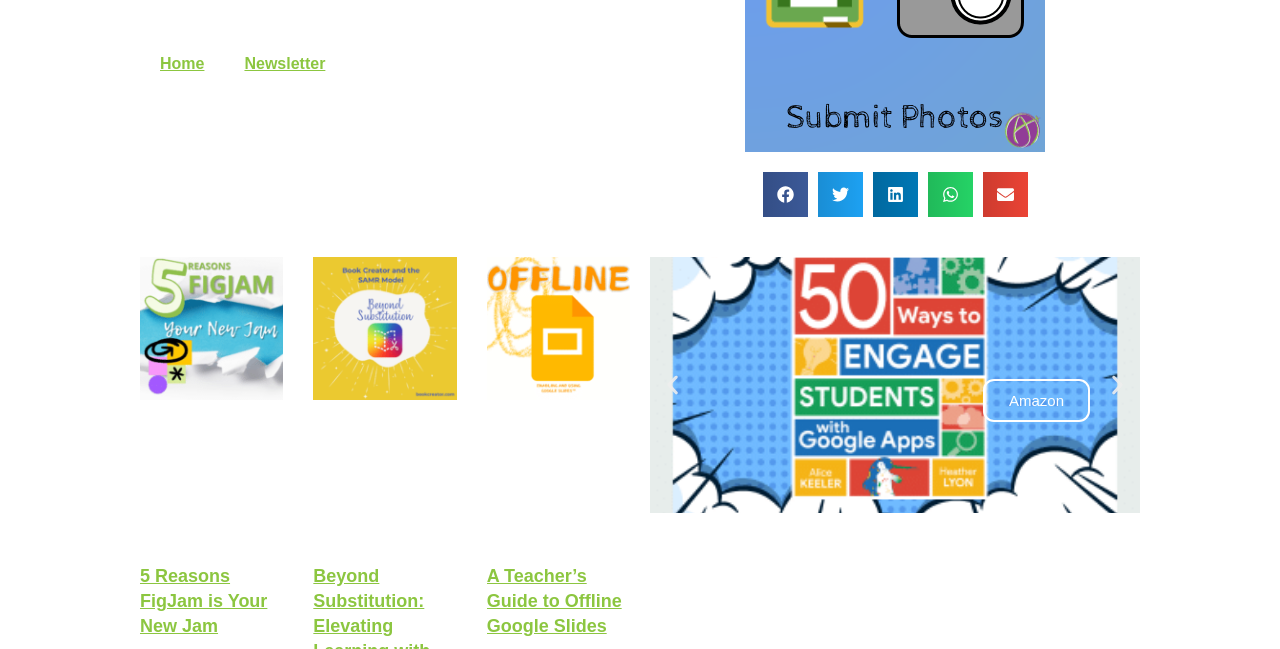Find the bounding box coordinates for the HTML element described in this sentence: "Newsletter". Provide the coordinates as four float numbers between 0 and 1, in the format [left, top, right, bottom].

[0.175, 0.062, 0.27, 0.133]